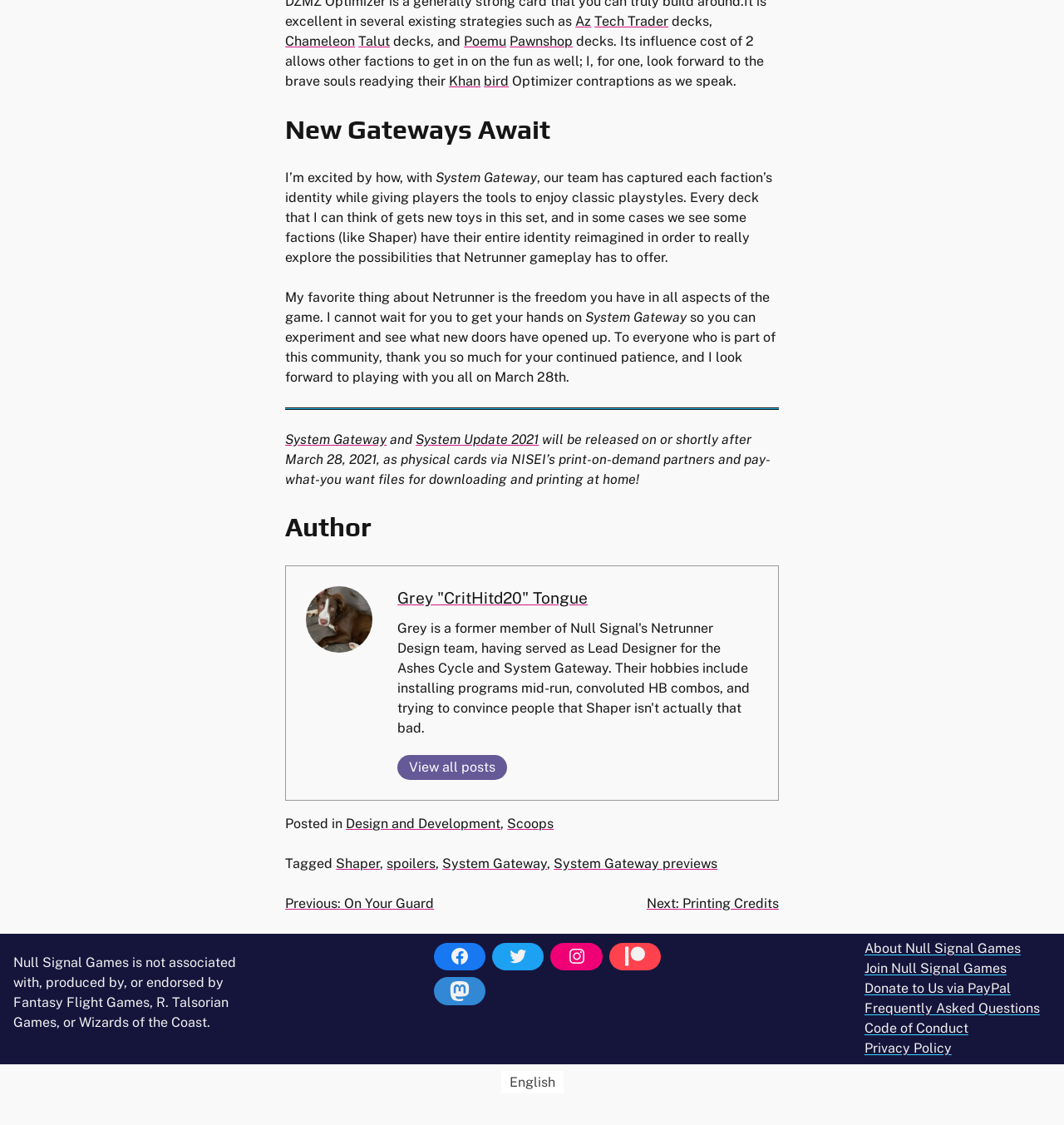Can you show the bounding box coordinates of the region to click on to complete the task described in the instruction: "View all posts by Grey CritHitd20 Tongue"?

[0.374, 0.671, 0.477, 0.693]